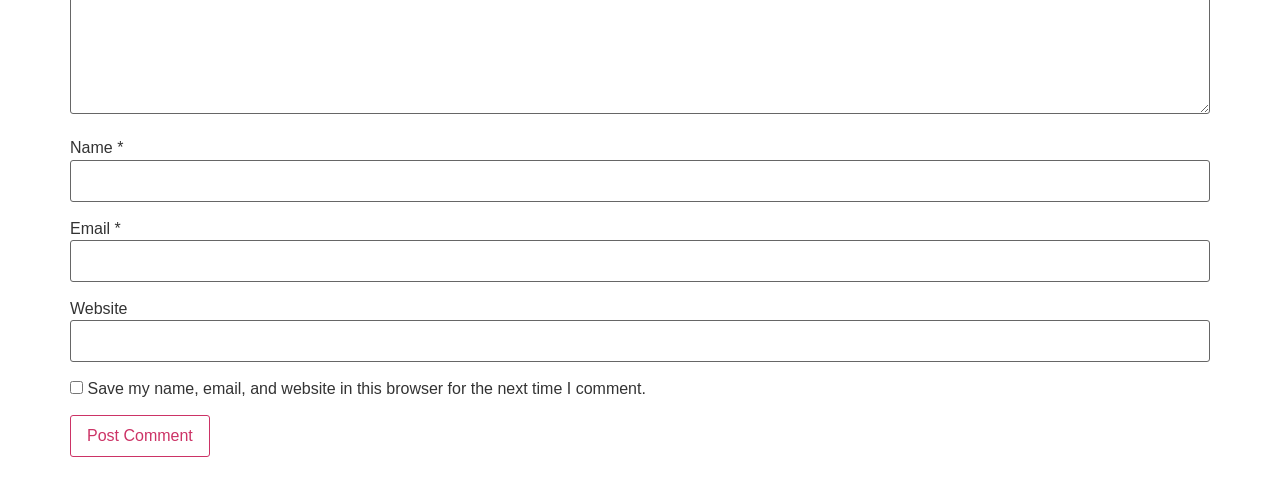Provide the bounding box coordinates for the UI element that is described by this text: "parent_node: Name * name="author"". The coordinates should be in the form of four float numbers between 0 and 1: [left, top, right, bottom].

[0.055, 0.317, 0.945, 0.401]